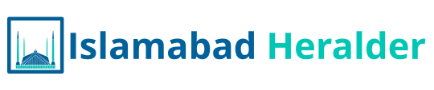Describe the important features and context of the image with as much detail as possible.

The image features the logo of "Islamabad Heralder," a media outlet dedicated to news and updates. The design combines a prominent blue square outline that encapsulates a stylized representation of a mosque, emphasizing architectural elements that reflect Islamic culture. Below this graphic, the name "Islamabad" is displayed in a bold blue font, complemented by "Heralder" in a vibrant turquoise, creating a visually appealing contrast. This logo is symbolic of the outlet’s focus on delivering informative content related to the capital of Pakistan.